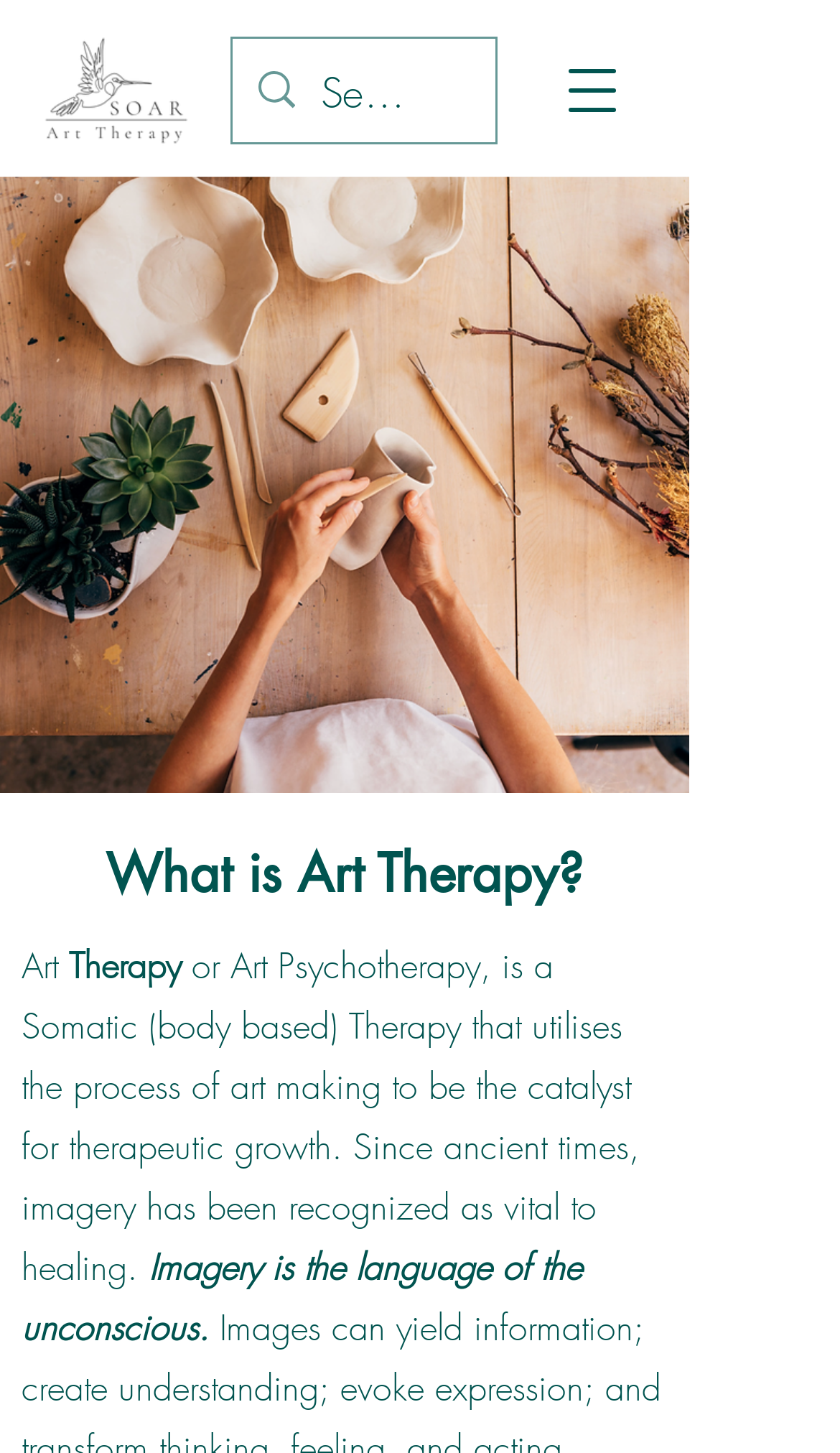Examine the image and give a thorough answer to the following question:
What is the language of the unconscious?

According to the webpage content, specifically the text 'Imagery is the language of the unconscious.', it is clear that imagery is considered the language of the unconscious.